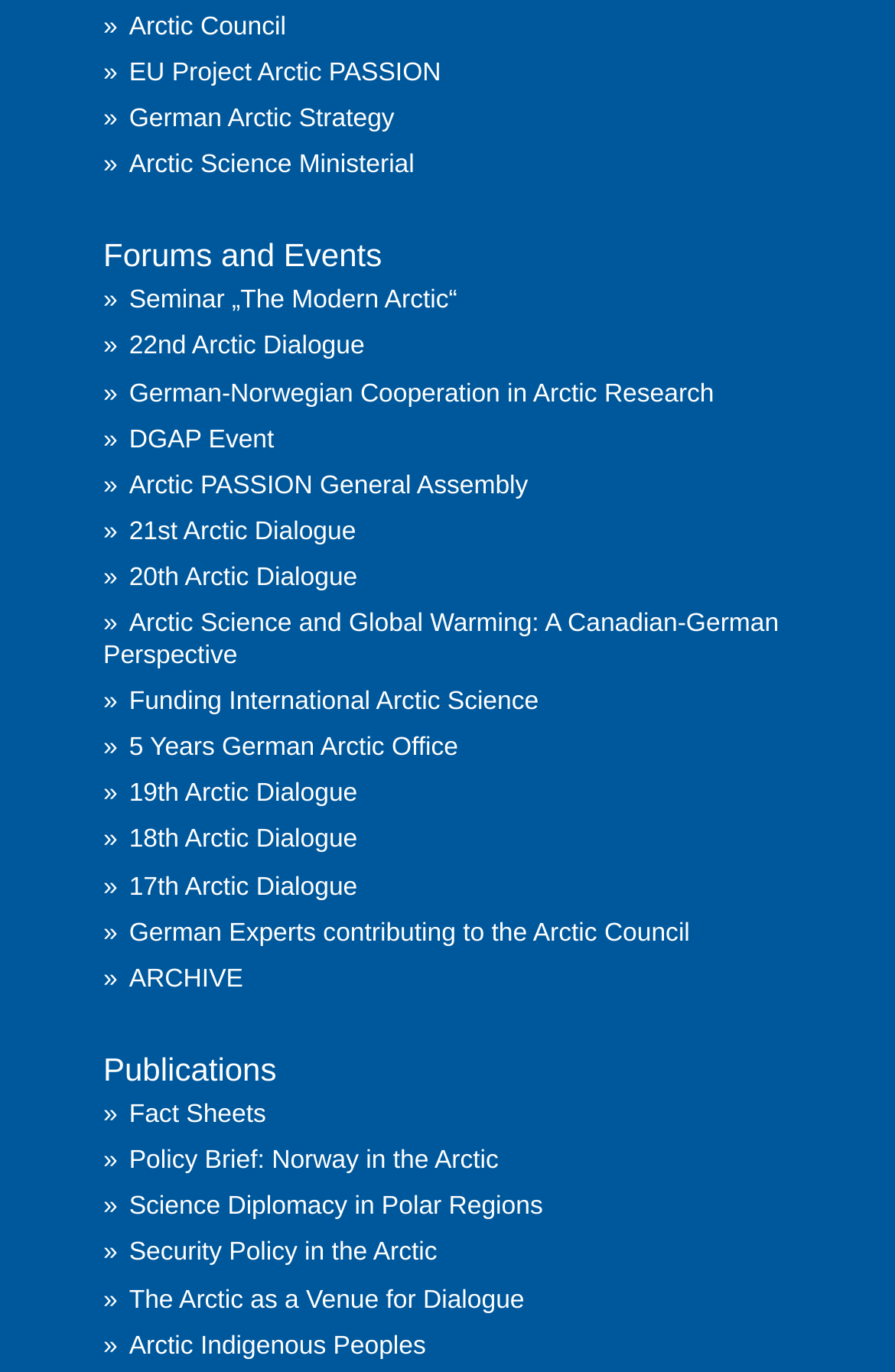Locate the bounding box coordinates of the clickable area needed to fulfill the instruction: "Browse Fact Sheets".

[0.115, 0.802, 0.297, 0.823]